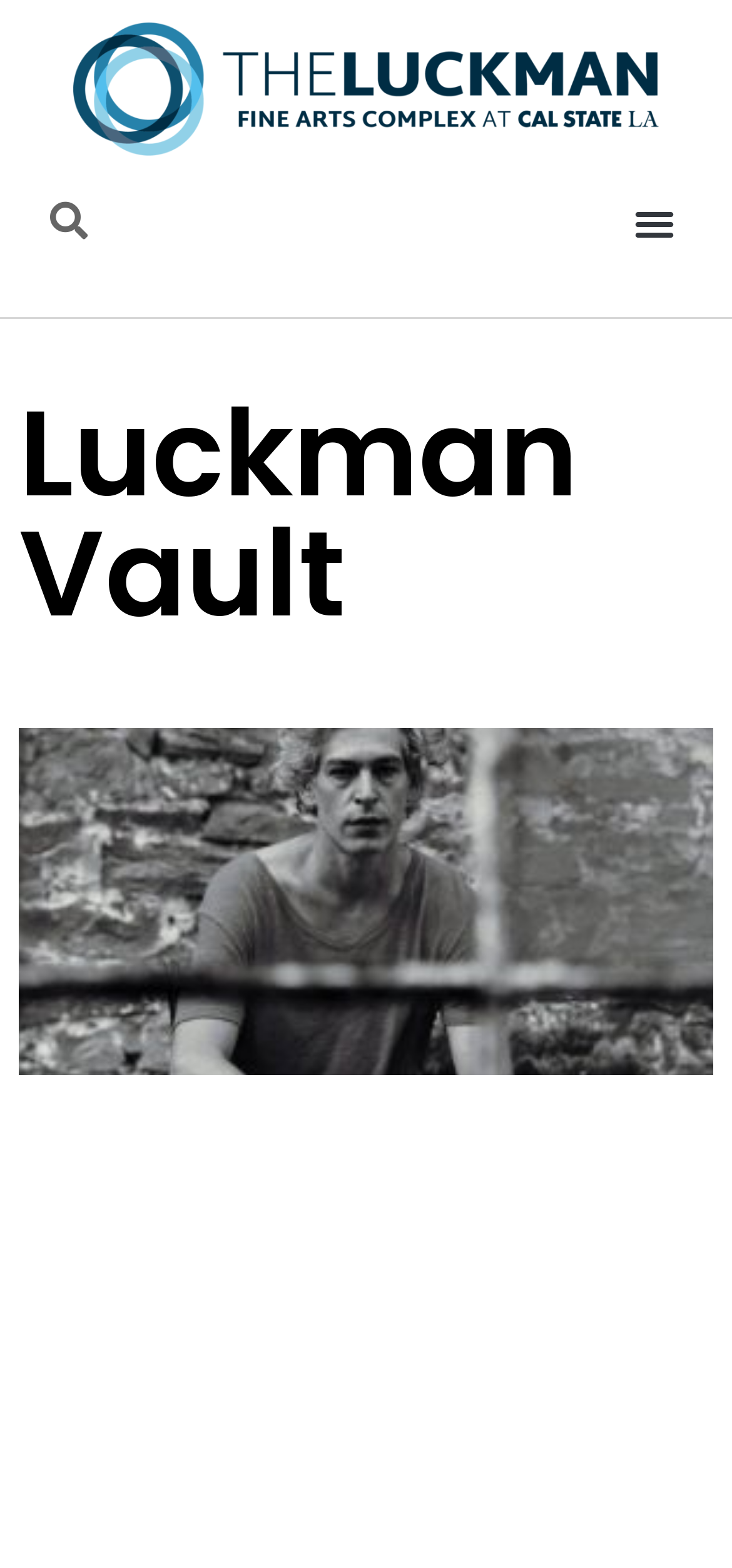Write an extensive caption that covers every aspect of the webpage.

The webpage is titled "2015 – The Luckman" and features a prominent logo of the Luckman at the top left corner, taking up most of the width of the page. Below the logo, there is a search bar with a searchbox labeled "Search" that spans about two-thirds of the page width. 

To the right of the search bar, there is a "Menu Toggle" button. Above the search bar, there is a heading titled "Luckman Vault" that spans almost the entire width of the page. 

Below the heading, there is a large image that takes up most of the page width, depicting a pensively gazing man in a casual t-shirt against a backdrop of a rustic stone wall, framed through an out-of-focus foreground.